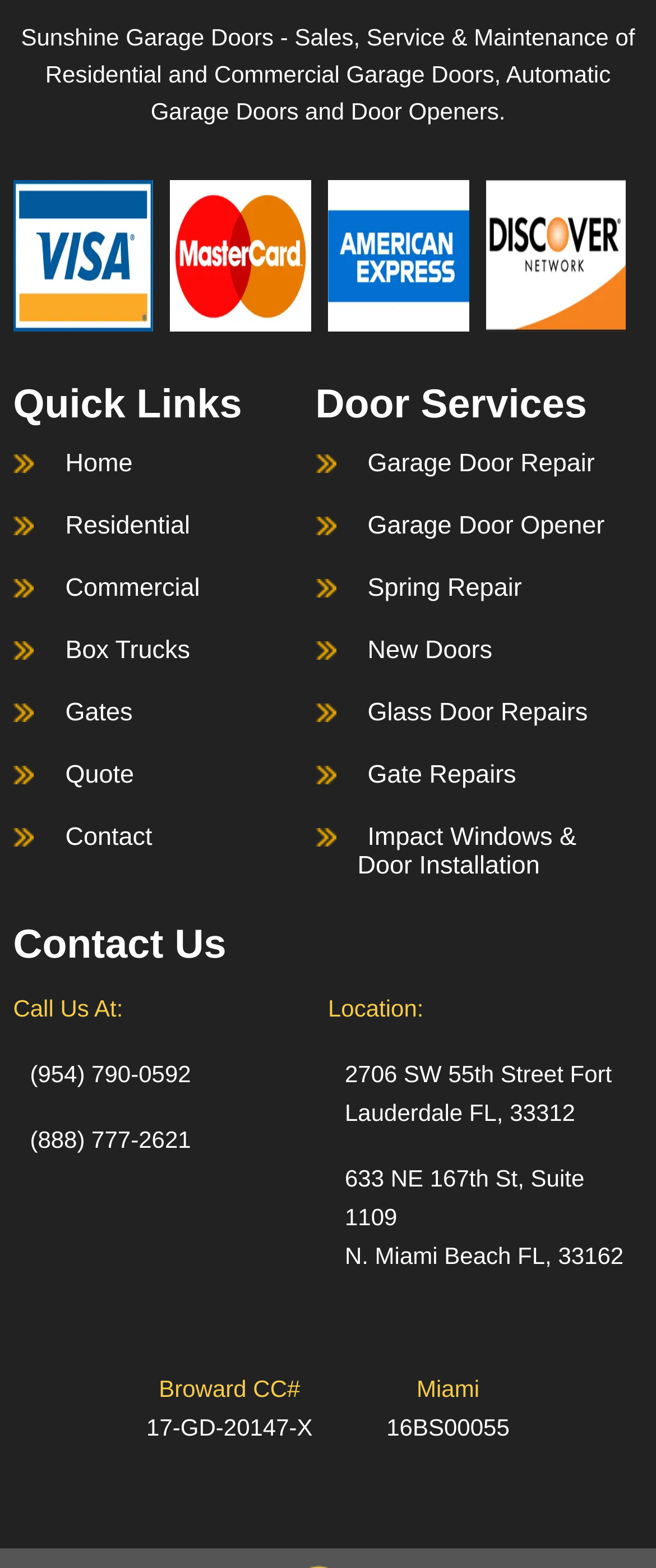What are the locations of Sunshine Garage Doors?
From the image, provide a succinct answer in one word or a short phrase.

Fort Lauderdale and N. Miami Beach